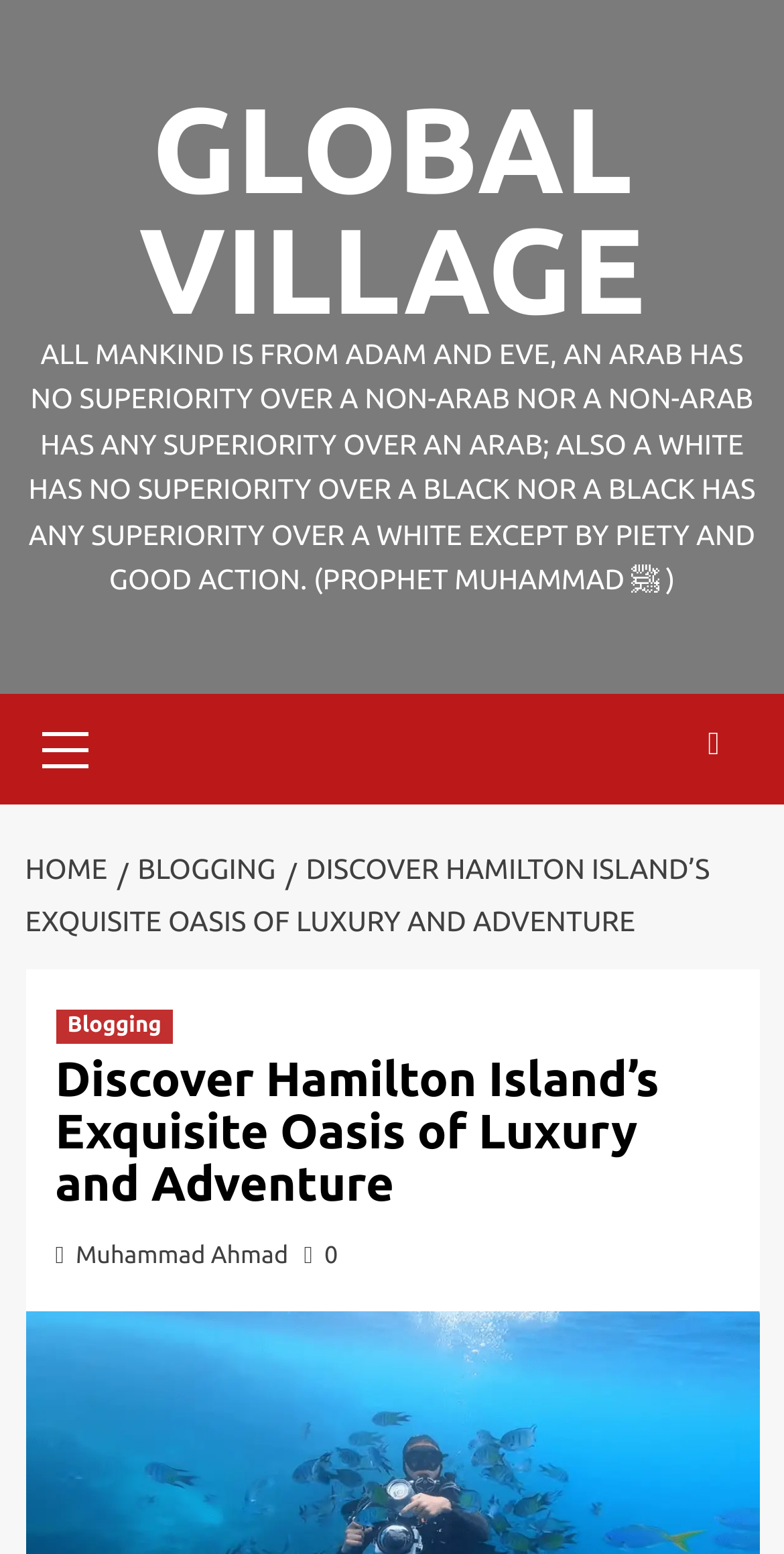Determine the main headline of the webpage and provide its text.

Discover Hamilton Island’s Exquisite Oasis of Luxury and Adventure